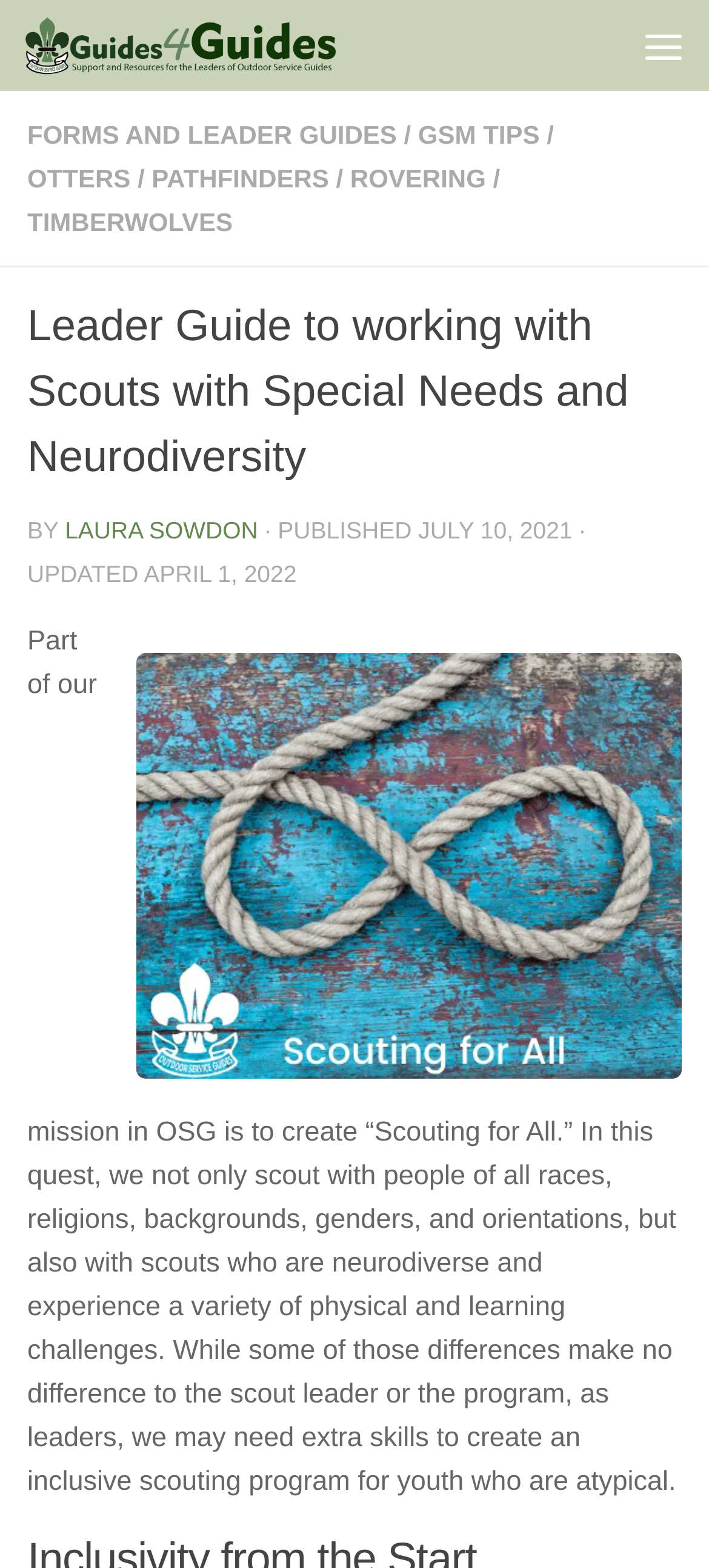Identify the bounding box coordinates of the section to be clicked to complete the task described by the following instruction: "Read the 'Leader Guide to working with Scouts with Special Needs and Neurodiversity' article". The coordinates should be four float numbers between 0 and 1, formatted as [left, top, right, bottom].

[0.038, 0.188, 0.962, 0.313]